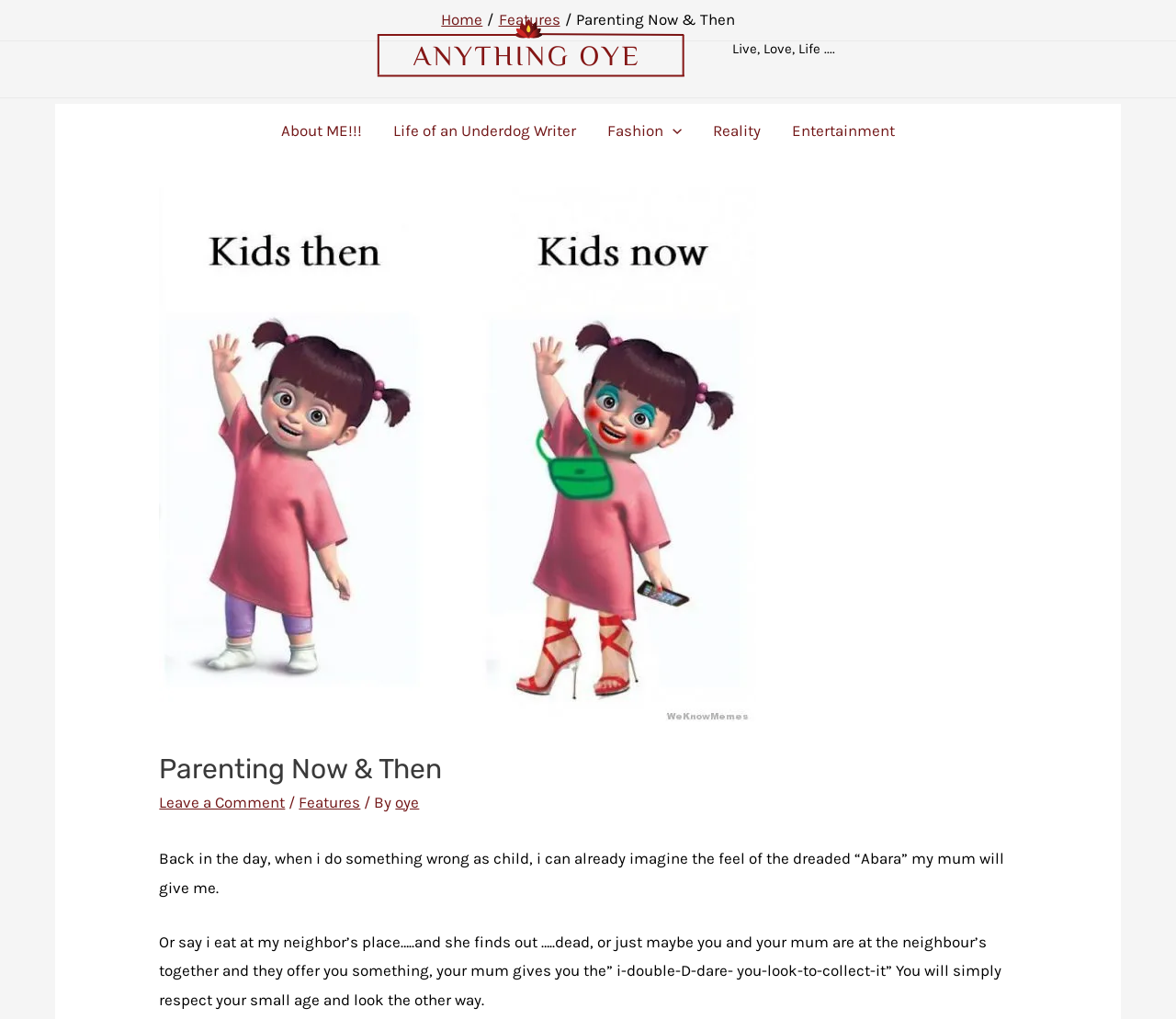Please find and give the text of the main heading on the webpage.

Parenting Now & Then